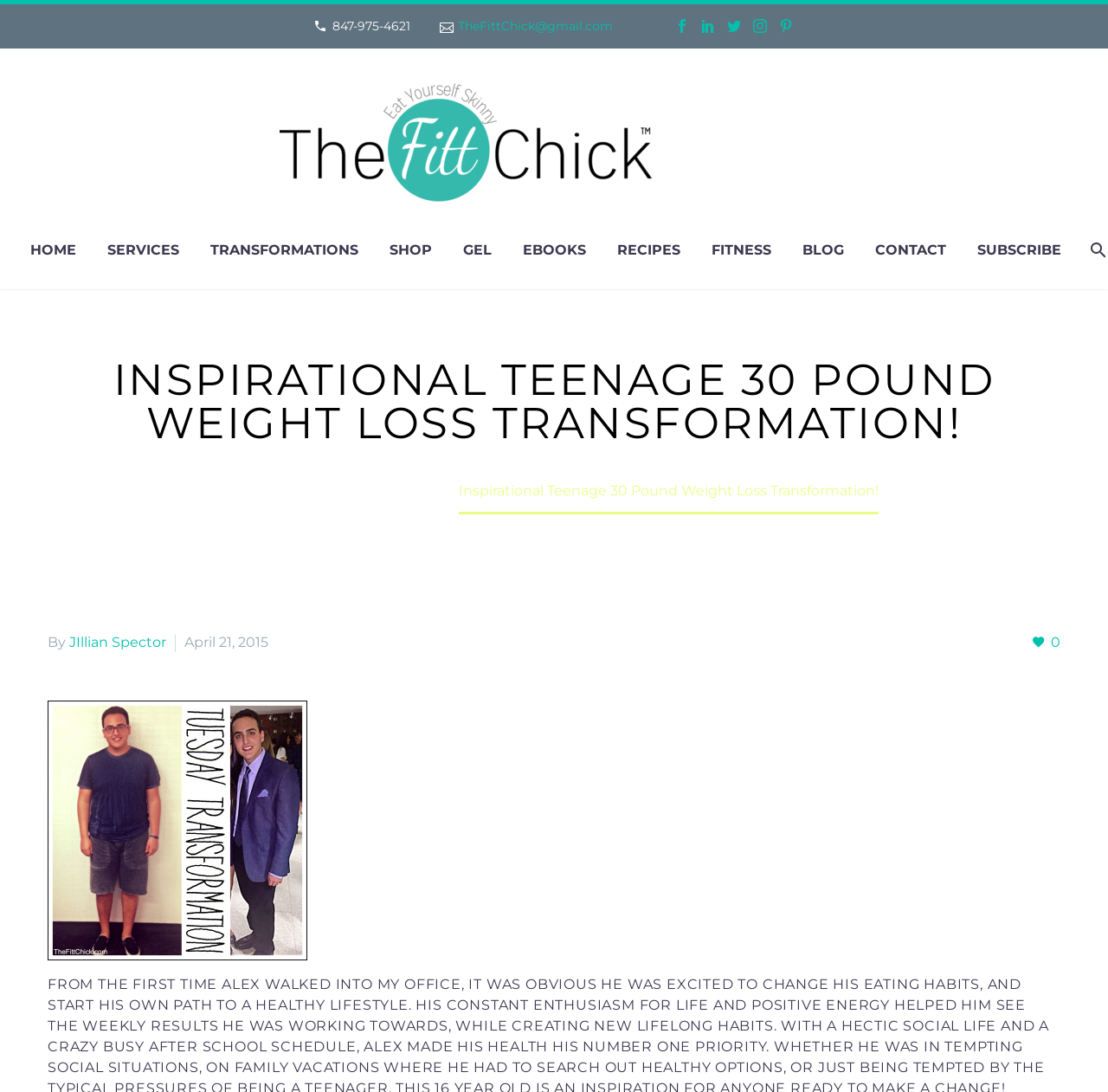Find the bounding box coordinates of the clickable element required to execute the following instruction: "View the image of TheFittChick". Provide the coordinates as four float numbers between 0 and 1, i.e., [left, top, right, bottom].

[0.252, 0.076, 0.748, 0.185]